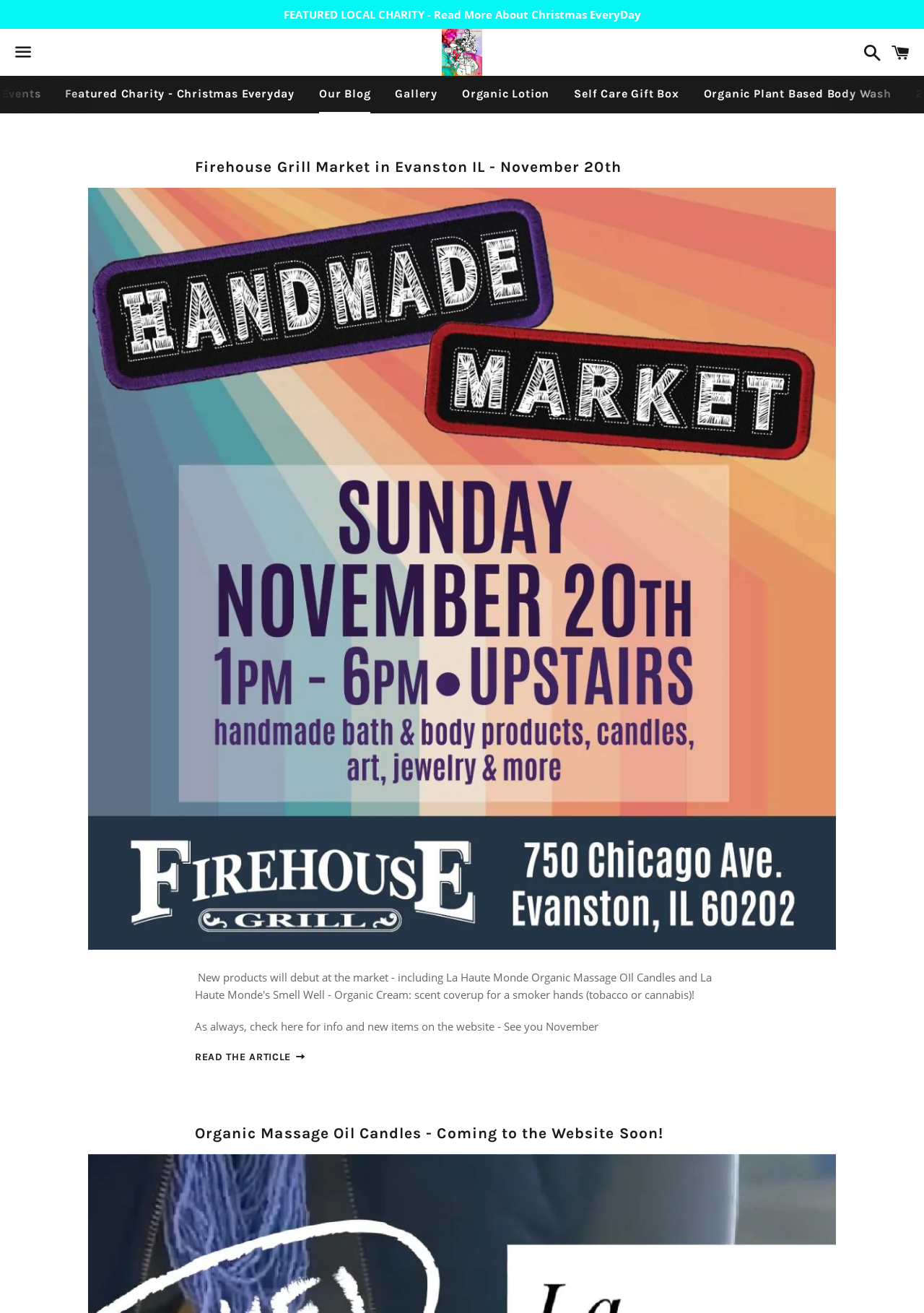Please identify the bounding box coordinates of the clickable area that will allow you to execute the instruction: "Try your luck in the spin to win game".

[0.332, 0.384, 0.605, 0.405]